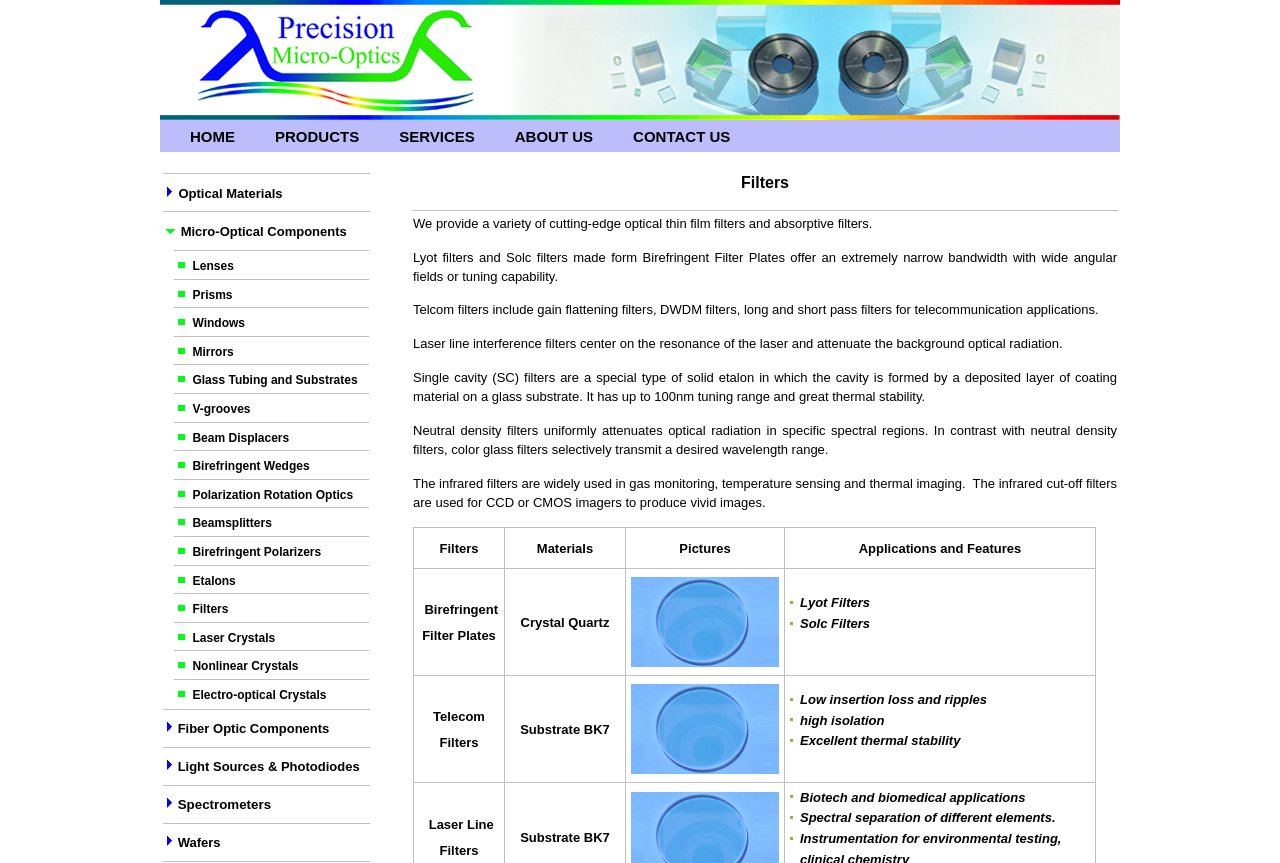Predict the bounding box of the UI element based on the description: "Fiber Optic Components". The coordinates should be four float numbers between 0 and 1, formatted as [left, top, right, bottom].

[0.139, 0.836, 0.257, 0.853]